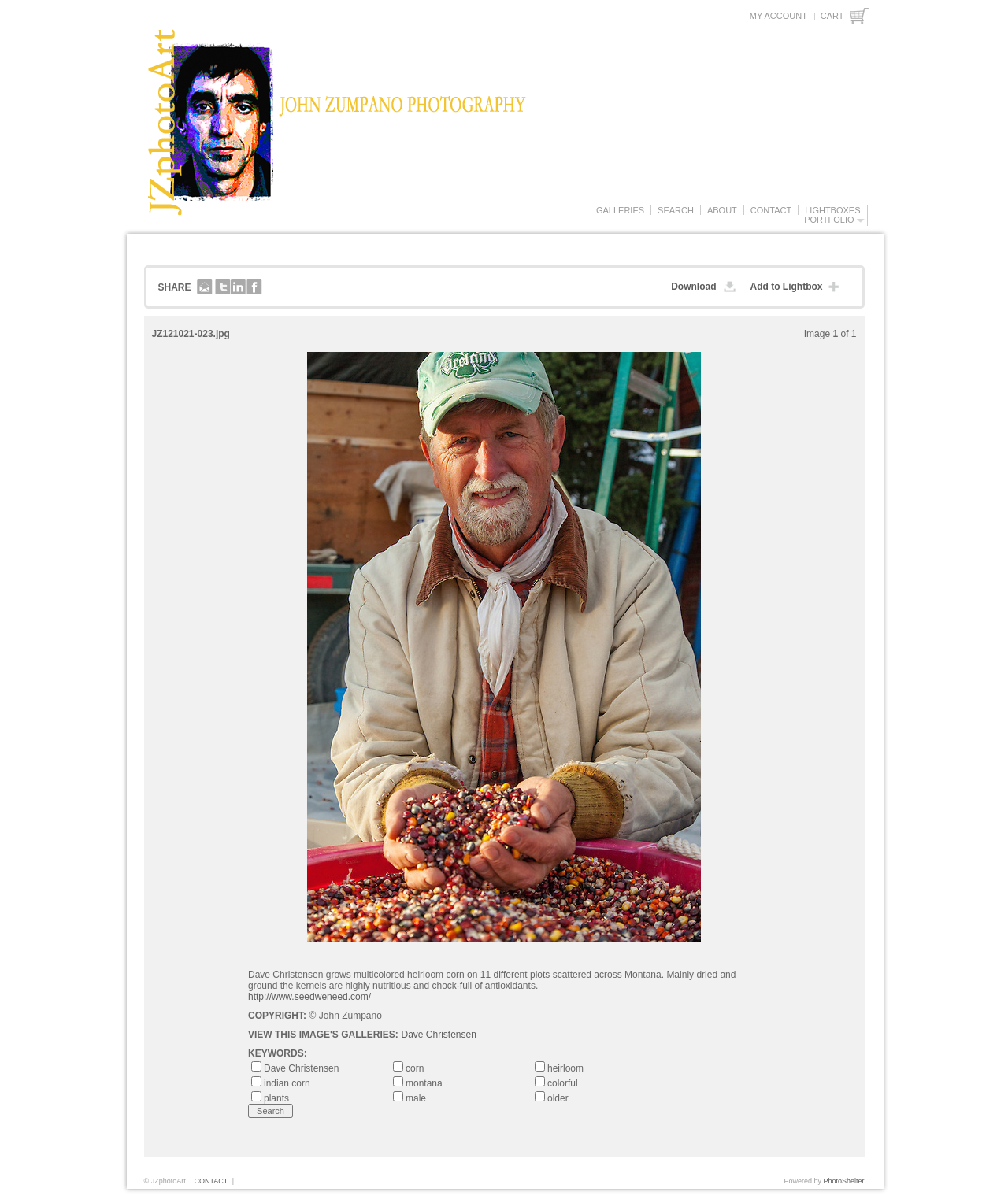Offer an extensive depiction of the webpage and its key elements.

This webpage is about Dave Christensen, also known as the Corn Guy, and his work with multicolored heirloom corn in Montana. At the top right corner, there is a cart icon with a link to the cart, and a link to "MY ACCOUNT". Below this, there is a layout table with two cells. The left cell contains a link to "JZphotoArt" with an image, and the right cell contains a list of links to various pages, including "LIGHTBOXES", "CONTACT", "ABOUT", "SEARCH", "GALLERIES", "PORTFOLIO", and "POWWOW" related pages.

Below the layout table, there is a small image, a heading, and a "SHARE" text with links to share on social media platforms like email, Twitter, LinkedIn, and Facebook. There are also links to "Download" and "Add to Lightbox".

The main content of the page is an image of Dave Christensen growing multicolored heirloom corn, with a description below the image. The description mentions that the kernels are highly nutritious and chock-full of antioxidants. There is also a link to "http://www.seedweneed.com/".

At the bottom of the page, there is a copyright notice with a link to "Dave Christensen" and a list of keywords related to the content, including "corn", "heirloom", "indian corn", "montana", "colorful", "plants", "male", and "older". There is also a search button and a powered by "PhotoShelter" notice. Finally, there is a copyright notice with a link to "CONTACT" at the very bottom of the page.